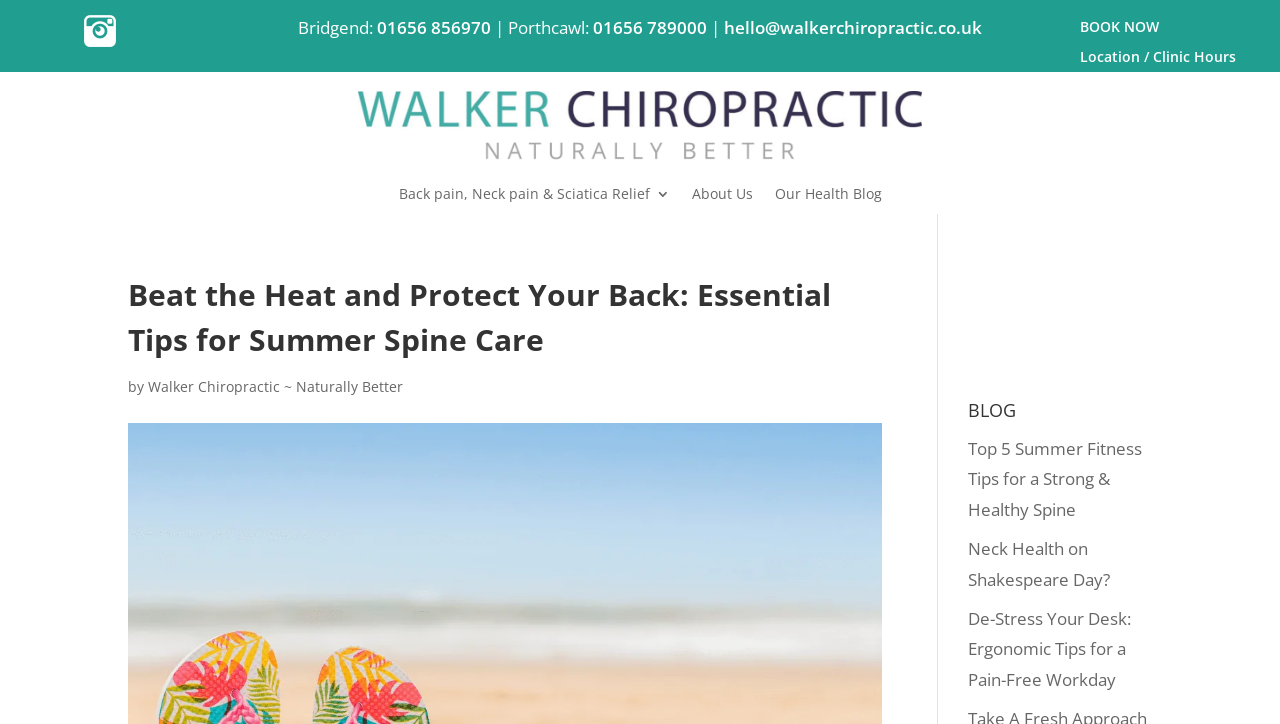Please locate the bounding box coordinates of the element's region that needs to be clicked to follow the instruction: "Learn more about Back pain, Neck pain & Sciatica Relief". The bounding box coordinates should be provided as four float numbers between 0 and 1, i.e., [left, top, right, bottom].

[0.311, 0.258, 0.523, 0.288]